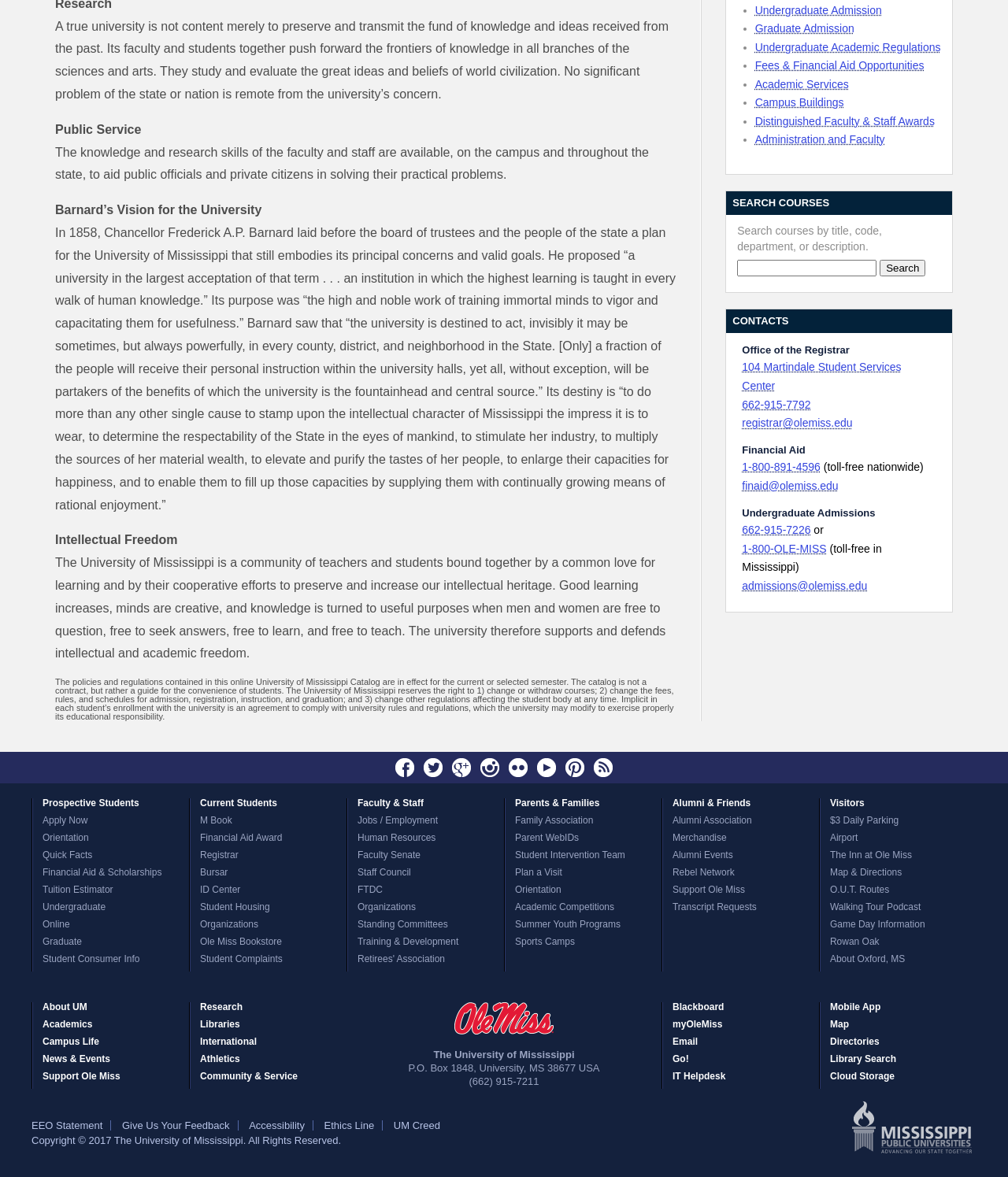Provide the bounding box coordinates of the UI element this sentence describes: "Distinguished Faculty & Staff Awards".

[0.749, 0.097, 0.927, 0.108]